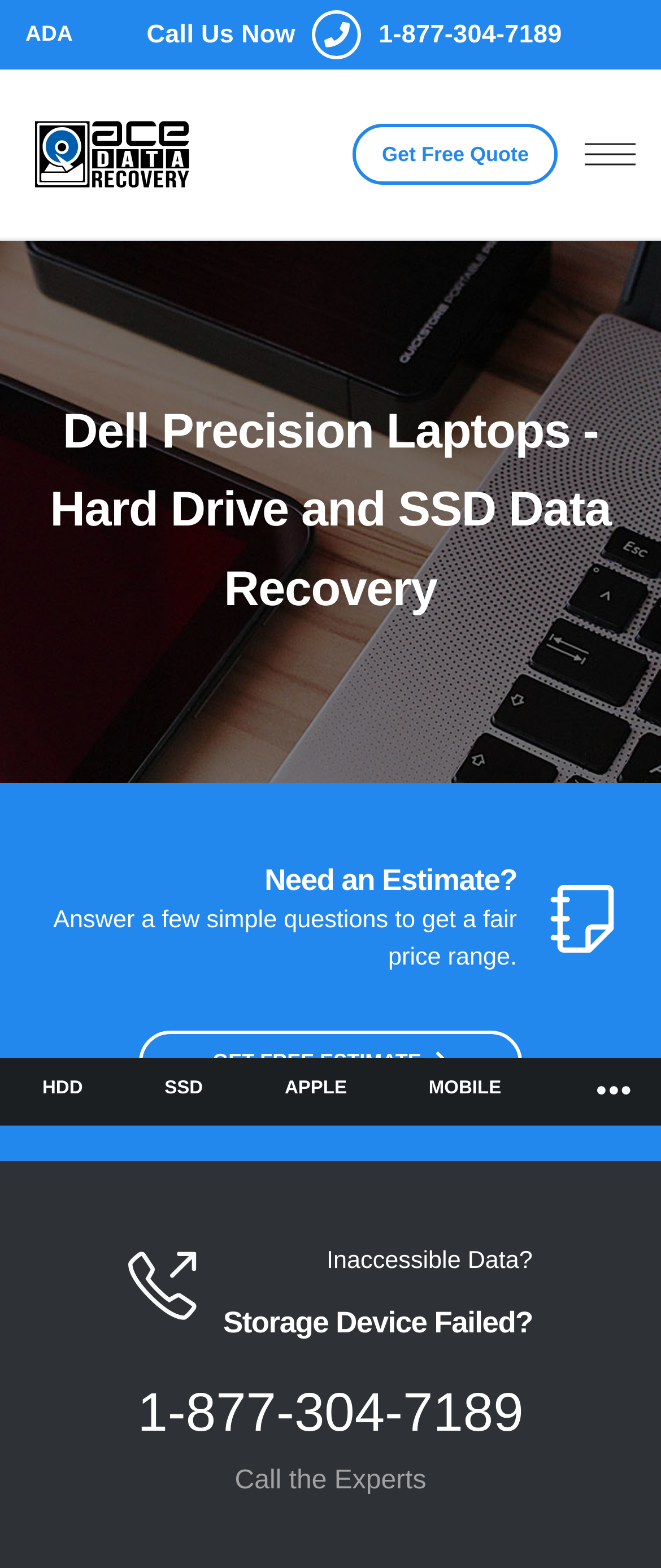Locate the bounding box coordinates of the clickable area to execute the instruction: "Toggle navigation". Provide the coordinates as four float numbers between 0 and 1, represented as [left, top, right, bottom].

[0.856, 0.675, 1.0, 0.718]